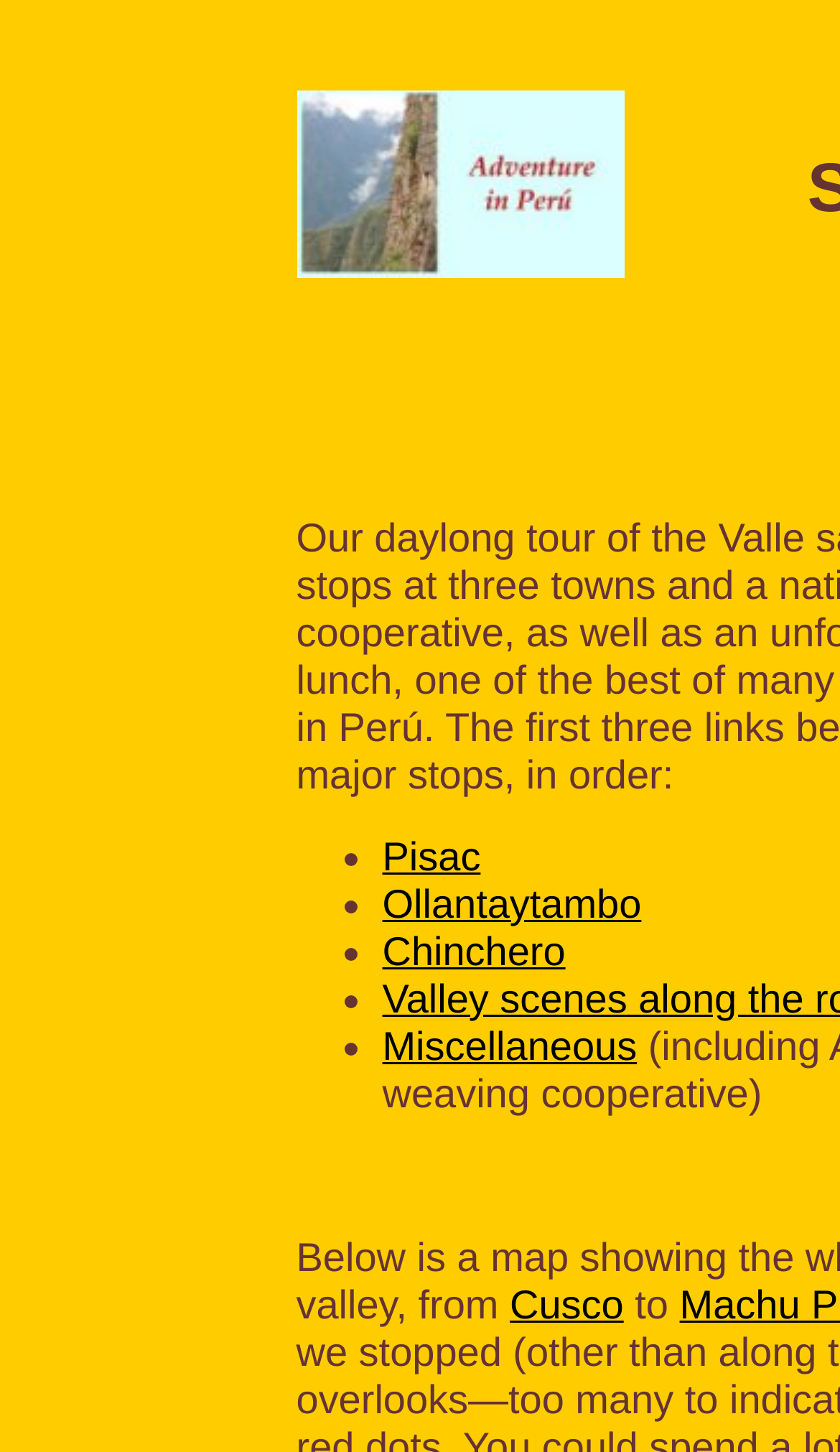Create a full and detailed caption for the entire webpage.

The webpage is titled "Sacred Valley Index" and appears to be a directory or index page for various locations in the Sacred Valley. 

At the top of the page, there is a link to the main page, accompanied by an image, which takes up a significant portion of the top section. 

Below the main link, there is a list of locations, each preceded by a bullet point (•). The list includes links to Pisac, Ollantaytambo, Chinchero, and Miscellaneous. These links are positioned in the middle section of the page, with the bullet points aligned to the left and the link text to the right.

Further down the page, there is another link to Cusco, followed by the text "to". This section is positioned near the bottom of the page. 

There are some empty spaces or non-descriptive text elements scattered throughout the page, but they do not contain any meaningful information.